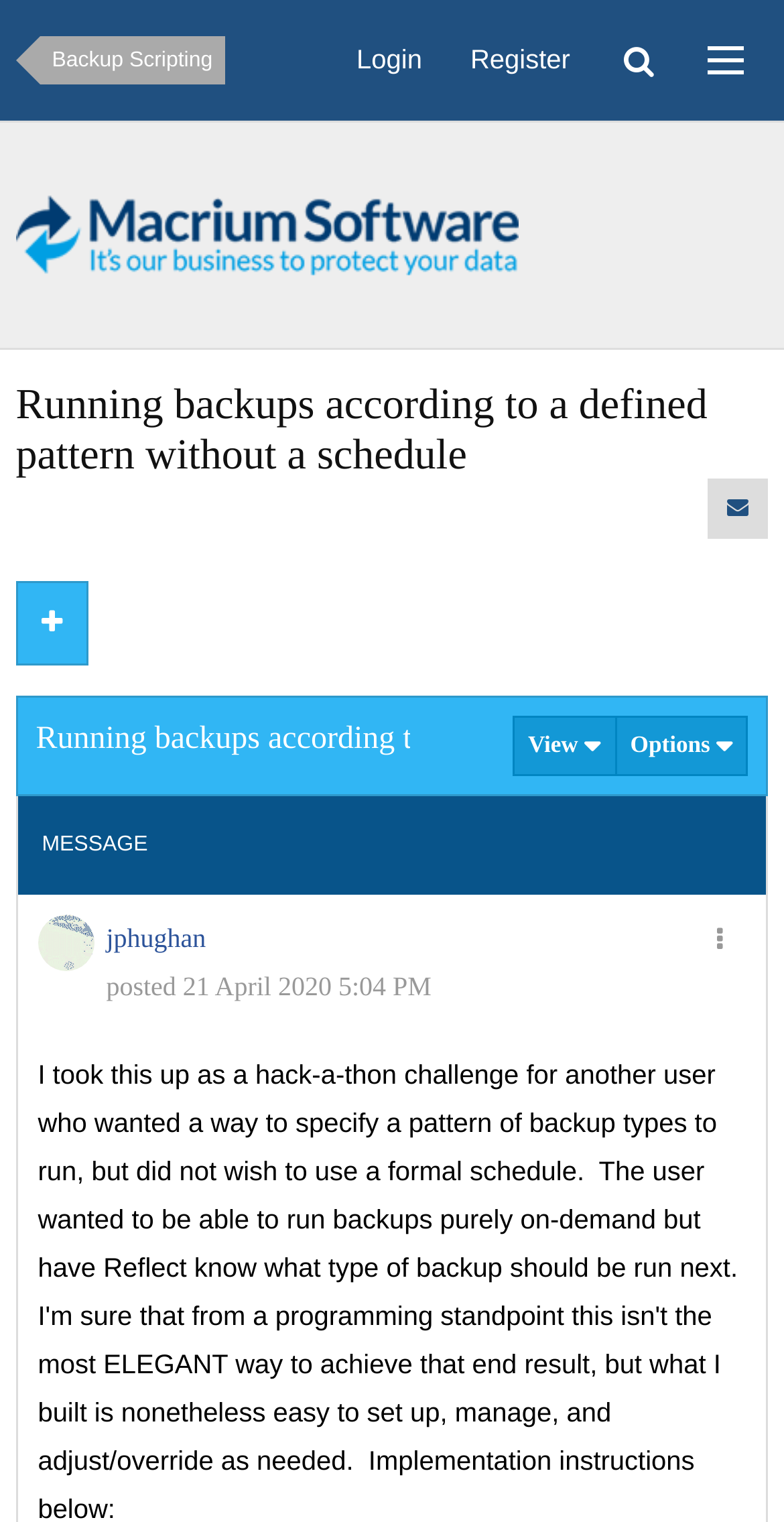Explain the webpage in detail.

The webpage appears to be a forum or discussion board, with a focus on running backups according to a defined pattern without a schedule. At the top left, there is a link to "Backup Scripting". To the right of this, there are links to "Login", "Register", and "Explore", as well as an icon represented by "\uf002". 

Below these links, there is a heading that repeats the title "Running backups according to a defined pattern without a schedule". To the right of this heading, there is an icon represented by "\uf0e0". On the left side, there is an icon represented by "\uf067". 

Further down, there are two links: "View" with an icon represented by "\uf0d7", and "Options" with a similar icon. Below these links, there is a table with two rows. The first row contains the text "MESSAGE". The second row contains a post from a user named "jphughan", who posted on 21 April 2020 at 5:04 PM. This post includes an image of the user, as well as links to the user's profile and the post's timestamp. There is also an icon represented by "\uf142" at the end of the post.